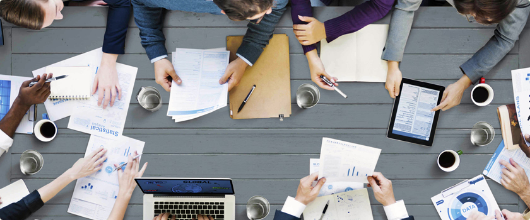Please provide a brief answer to the following inquiry using a single word or phrase:
What suggests a lengthy session?

Multiple coffee cups